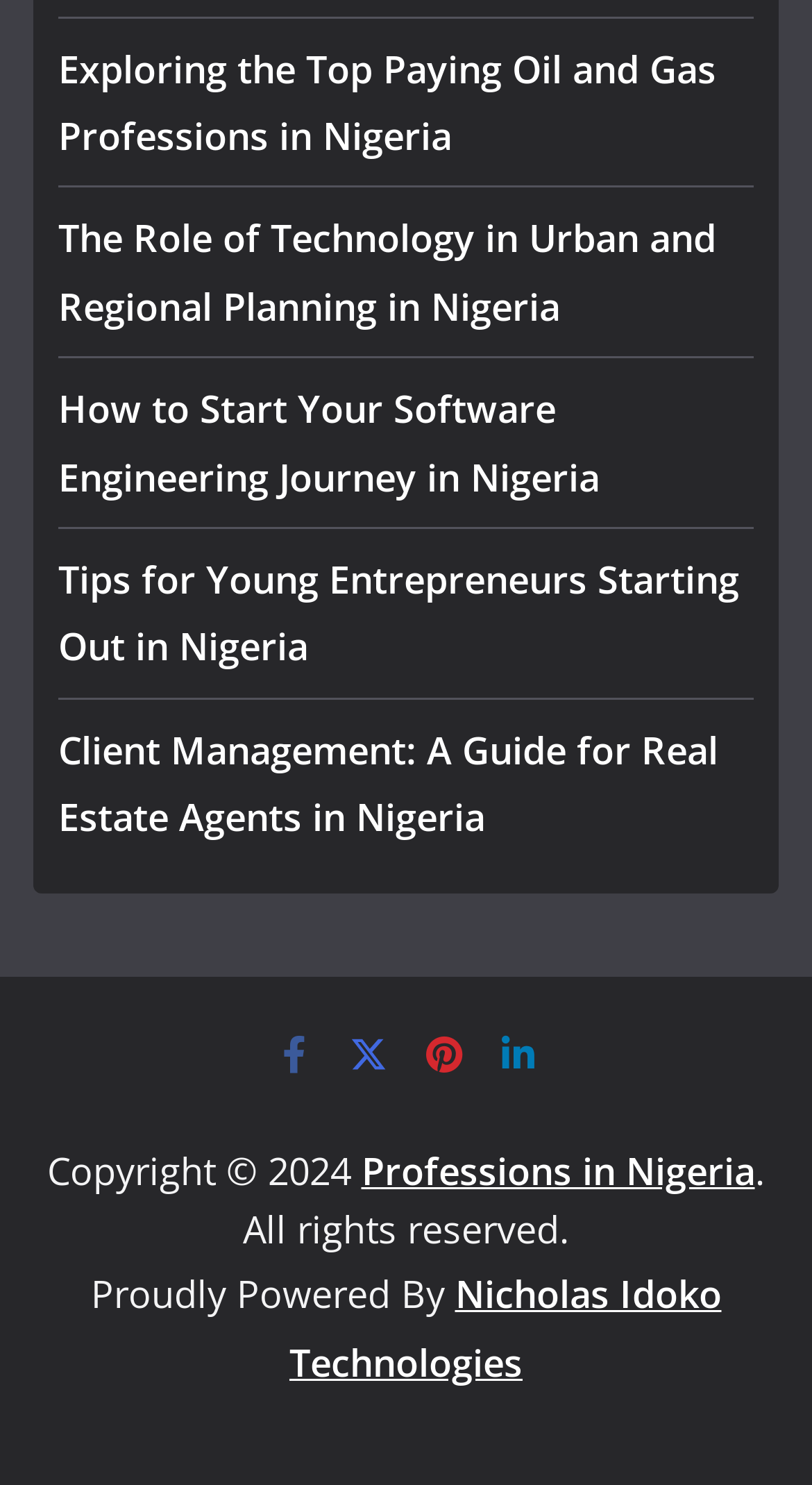Respond to the question below with a single word or phrase:
What is the theme of the articles on this website?

Professions in Nigeria